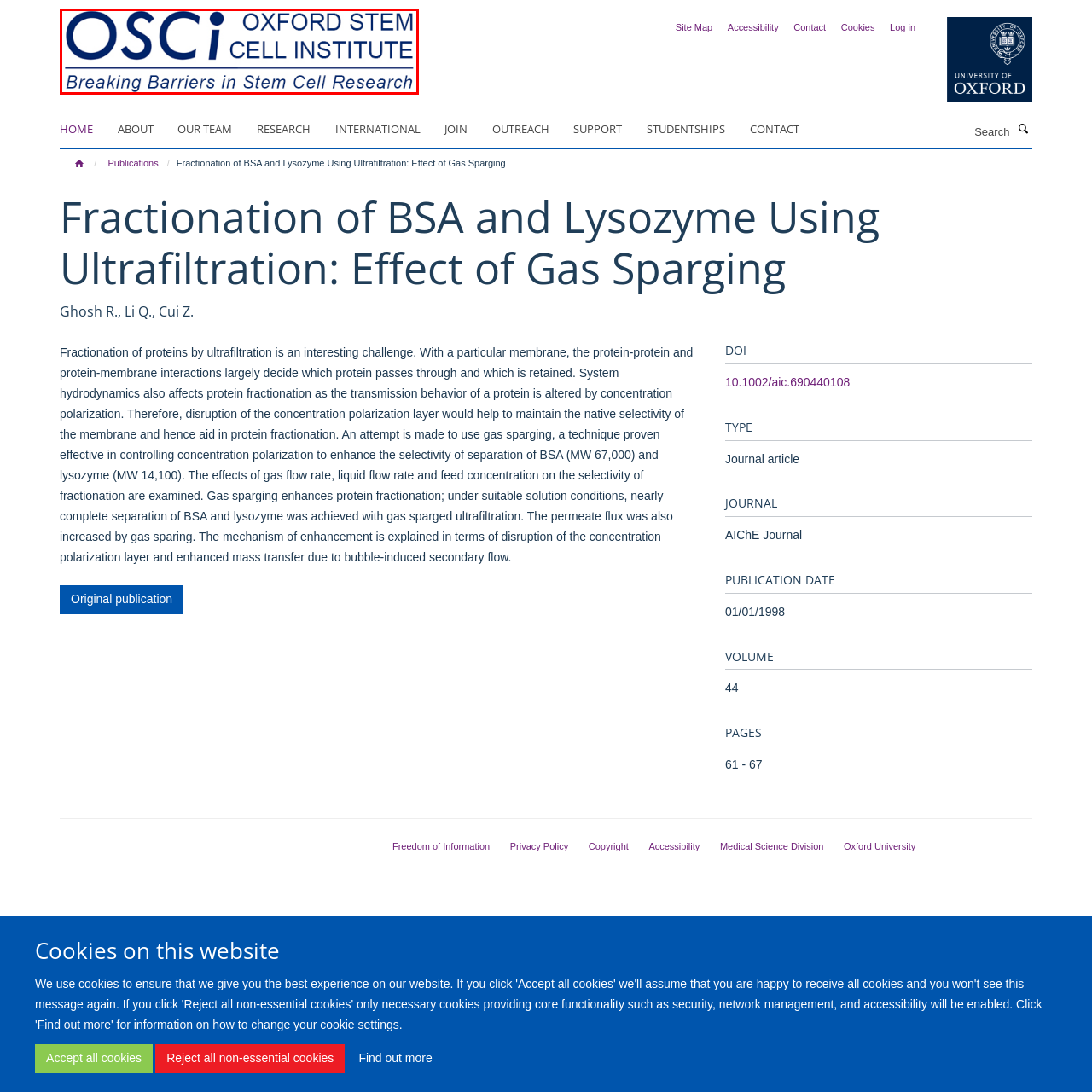What is the tagline of the Oxford Stem Cell Institute?
Focus on the section of the image inside the red bounding box and offer an in-depth answer to the question, utilizing the information visible in the image.

The tagline 'Breaking Barriers in Stem Cell Research' is presented in a smaller font below the institute's name, underscoring the organization's commitment to advancing stem cell research and innovation.